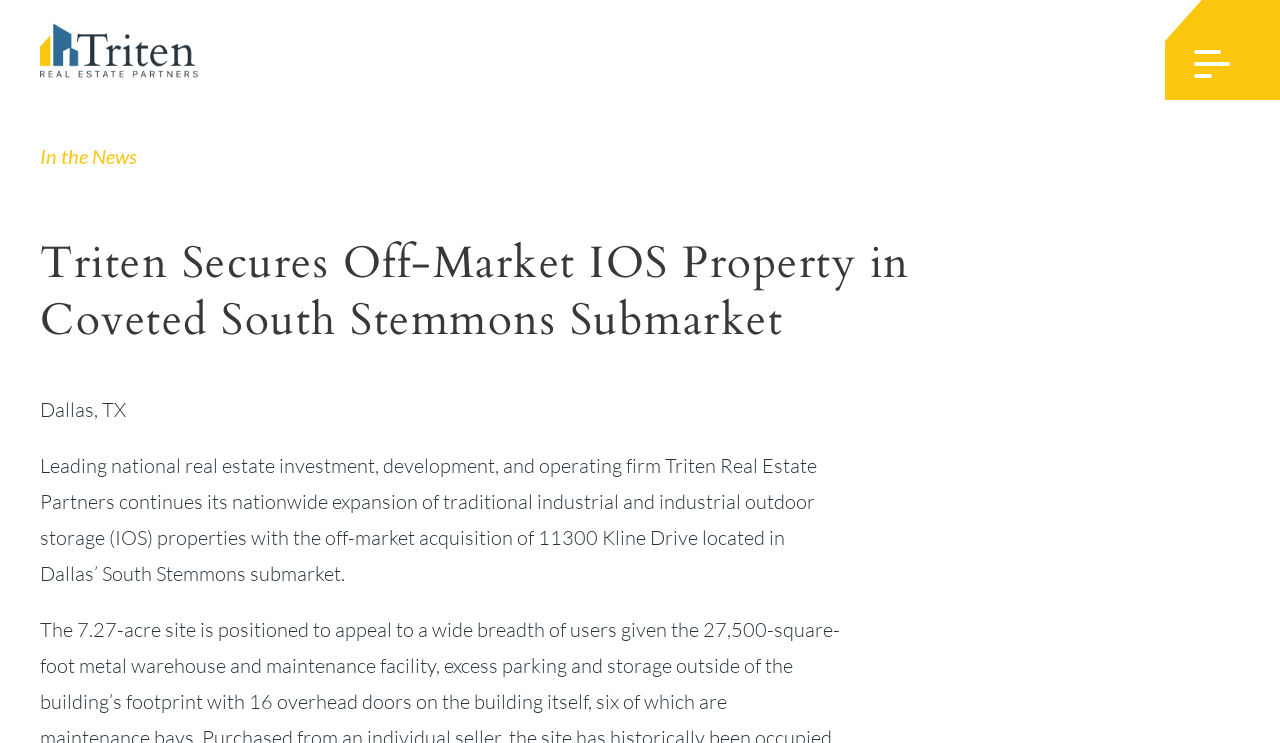Locate the bounding box of the UI element defined by this description: "About". The coordinates should be given as four float numbers between 0 and 1, formatted as [left, top, right, bottom].

[0.396, 0.572, 0.812, 0.639]